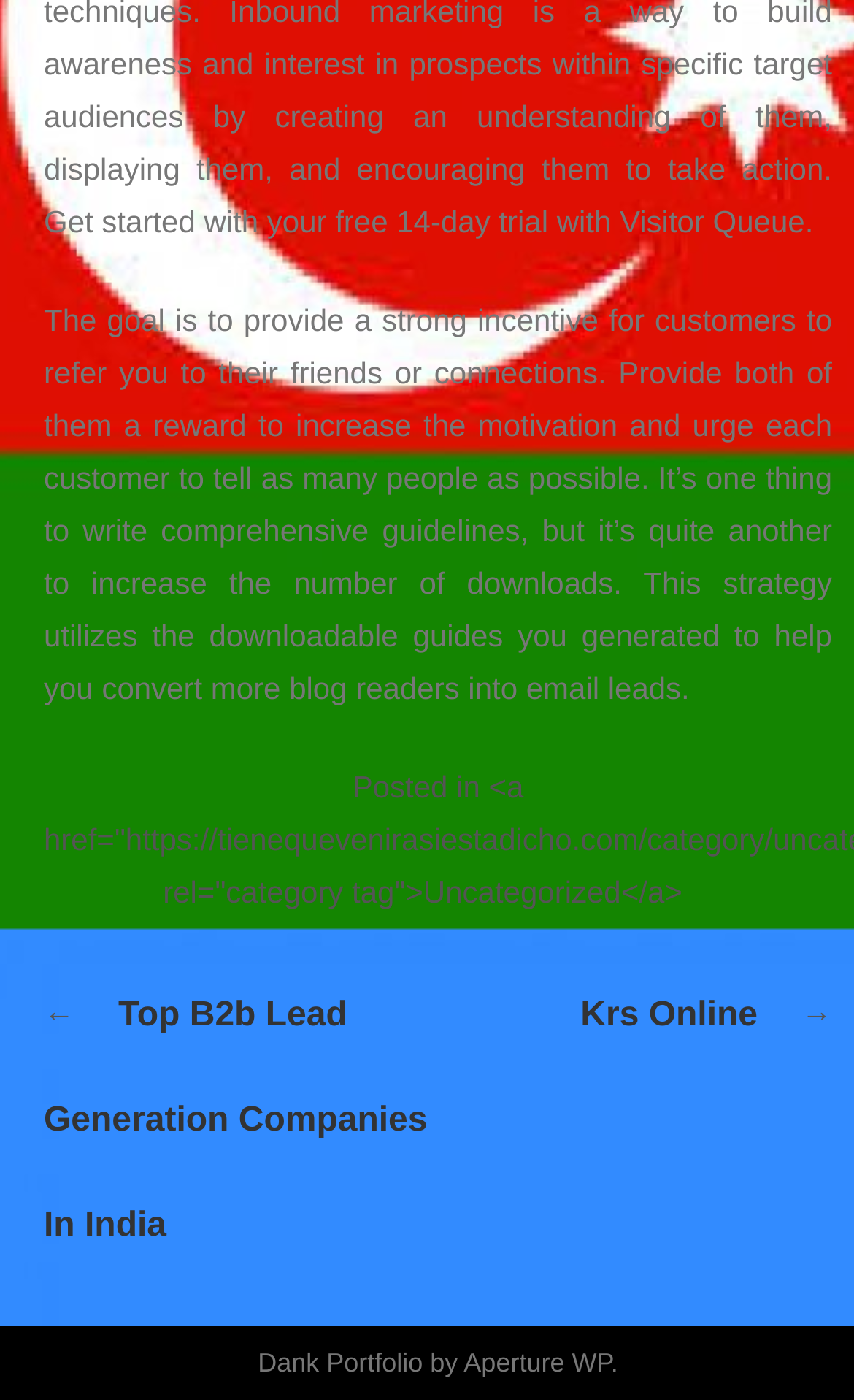Provide a short answer using a single word or phrase for the following question: 
What is the name of the portfolio?

Dank Portfolio